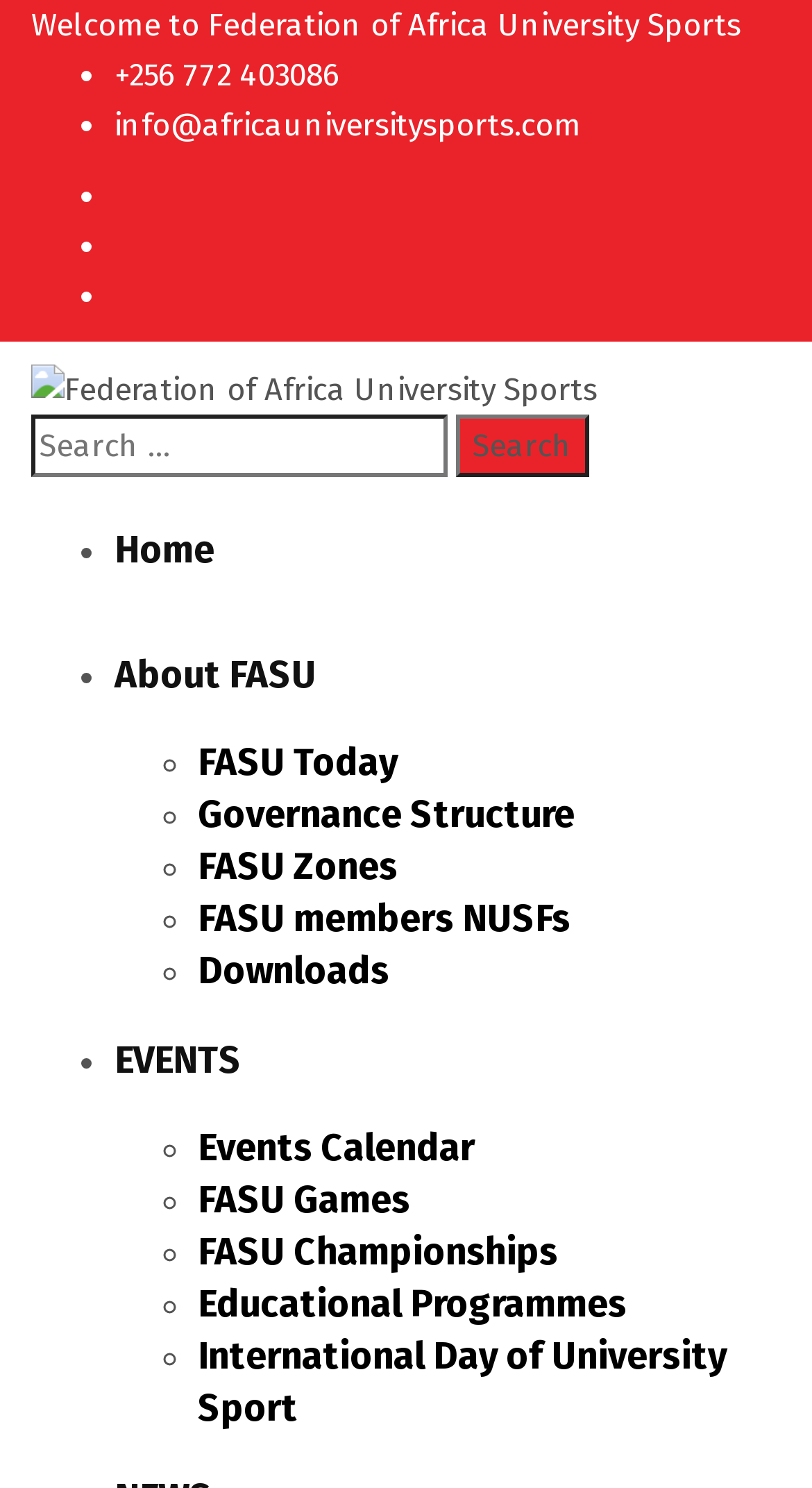Analyze the image and deliver a detailed answer to the question: What is the last link in the 'EVENTS' section?

I examined the 'EVENTS' section of the webpage and found that the last link is labeled 'International Day of University Sport'.